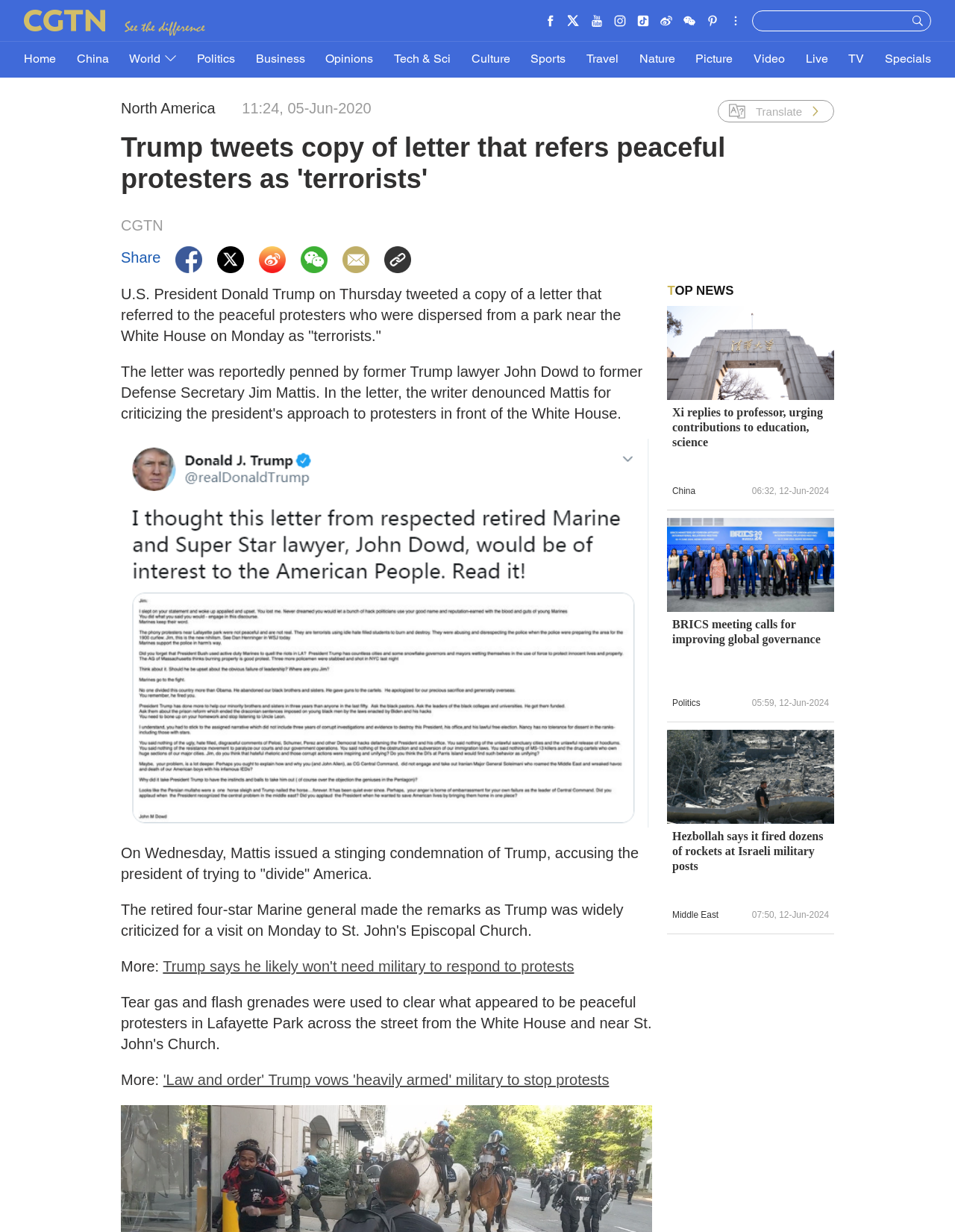Please mark the clickable region by giving the bounding box coordinates needed to complete this instruction: "Click on the 'Home' link".

[0.025, 0.034, 0.059, 0.063]